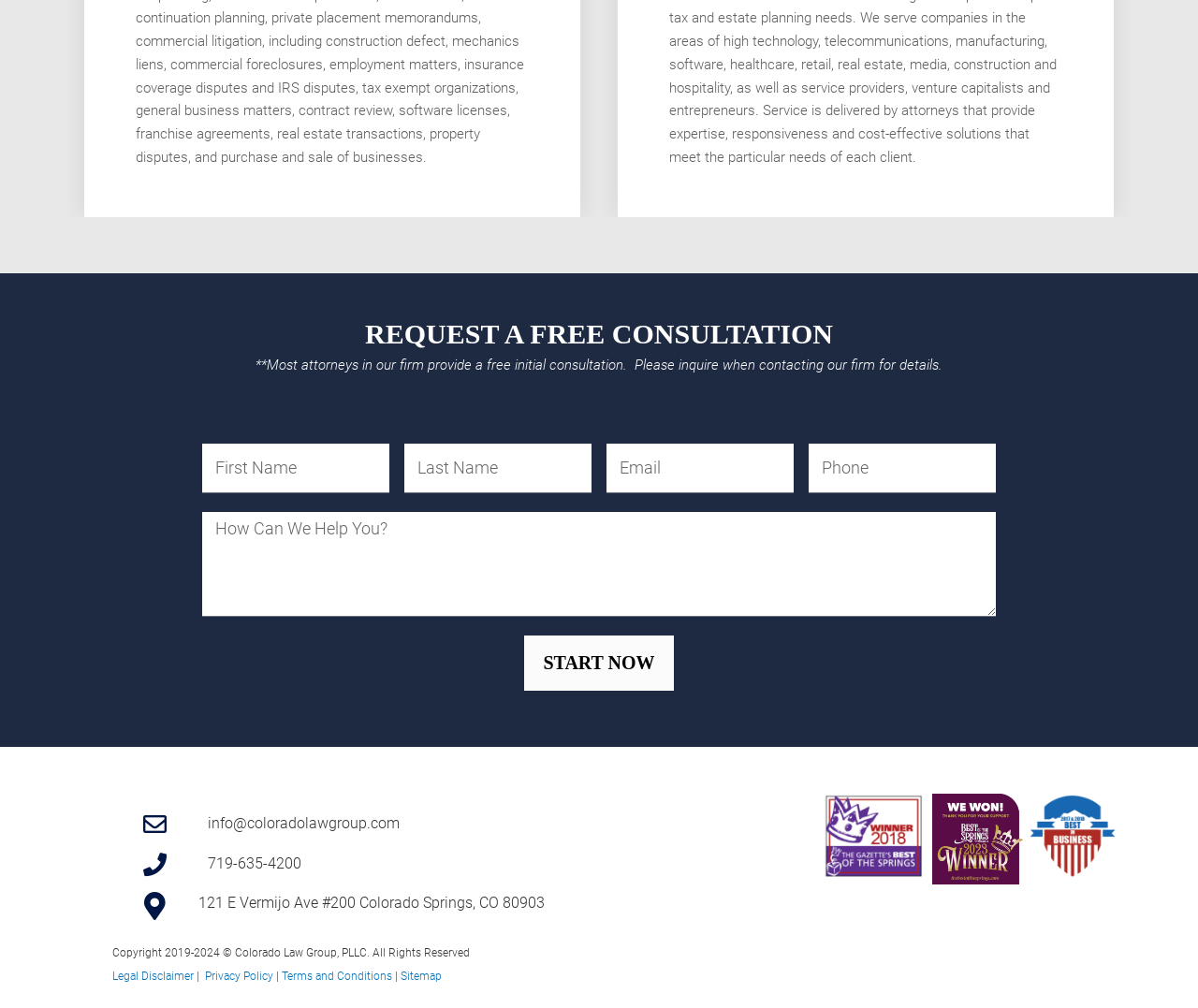Respond to the question with just a single word or phrase: 
How many text fields are required?

2